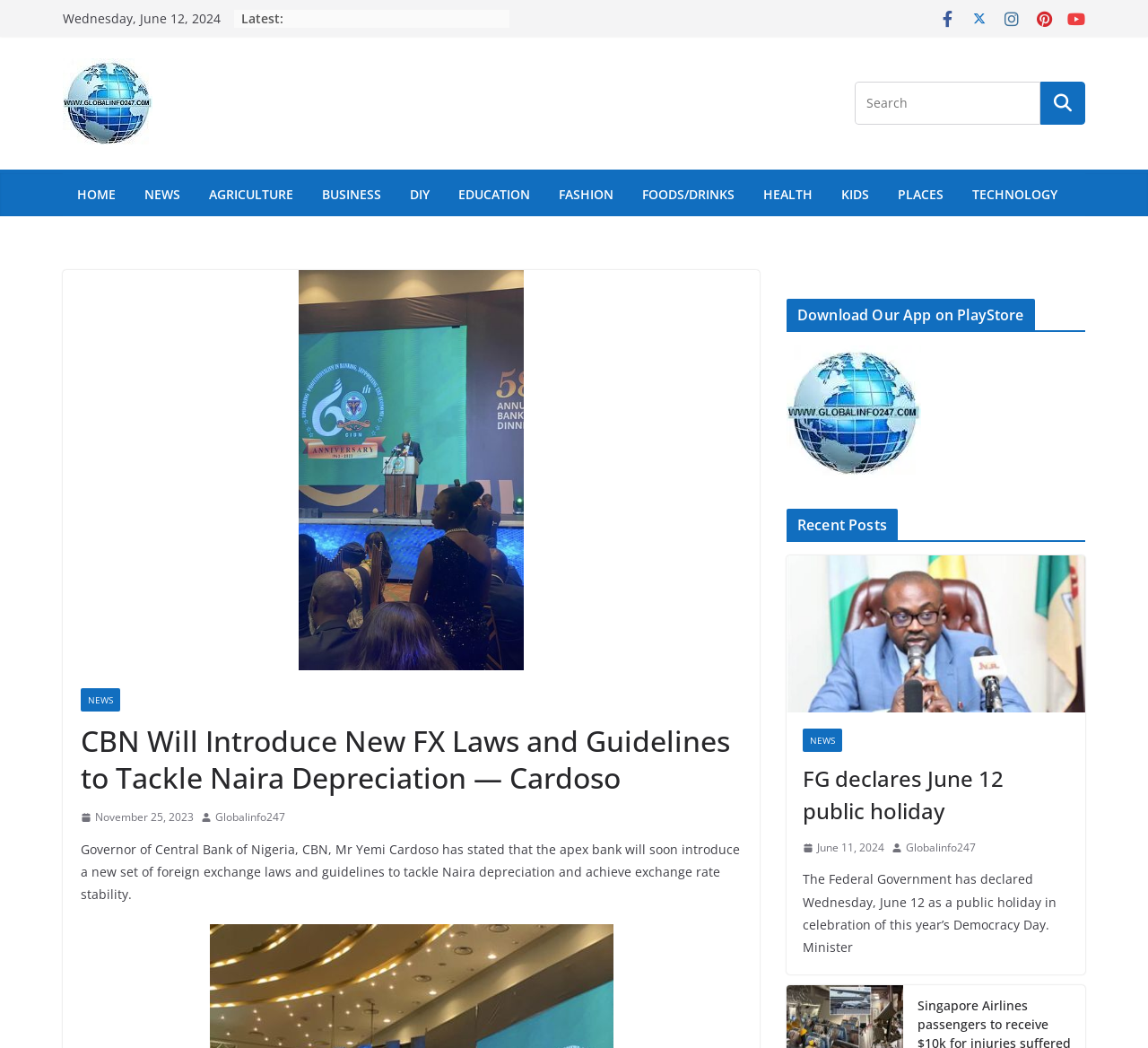Identify the bounding box for the UI element described as: "alt="fb-share-icon" title="Pin Share"". Ensure the coordinates are four float numbers between 0 and 1, formatted as [left, top, right, bottom].

[0.407, 0.262, 0.455, 0.282]